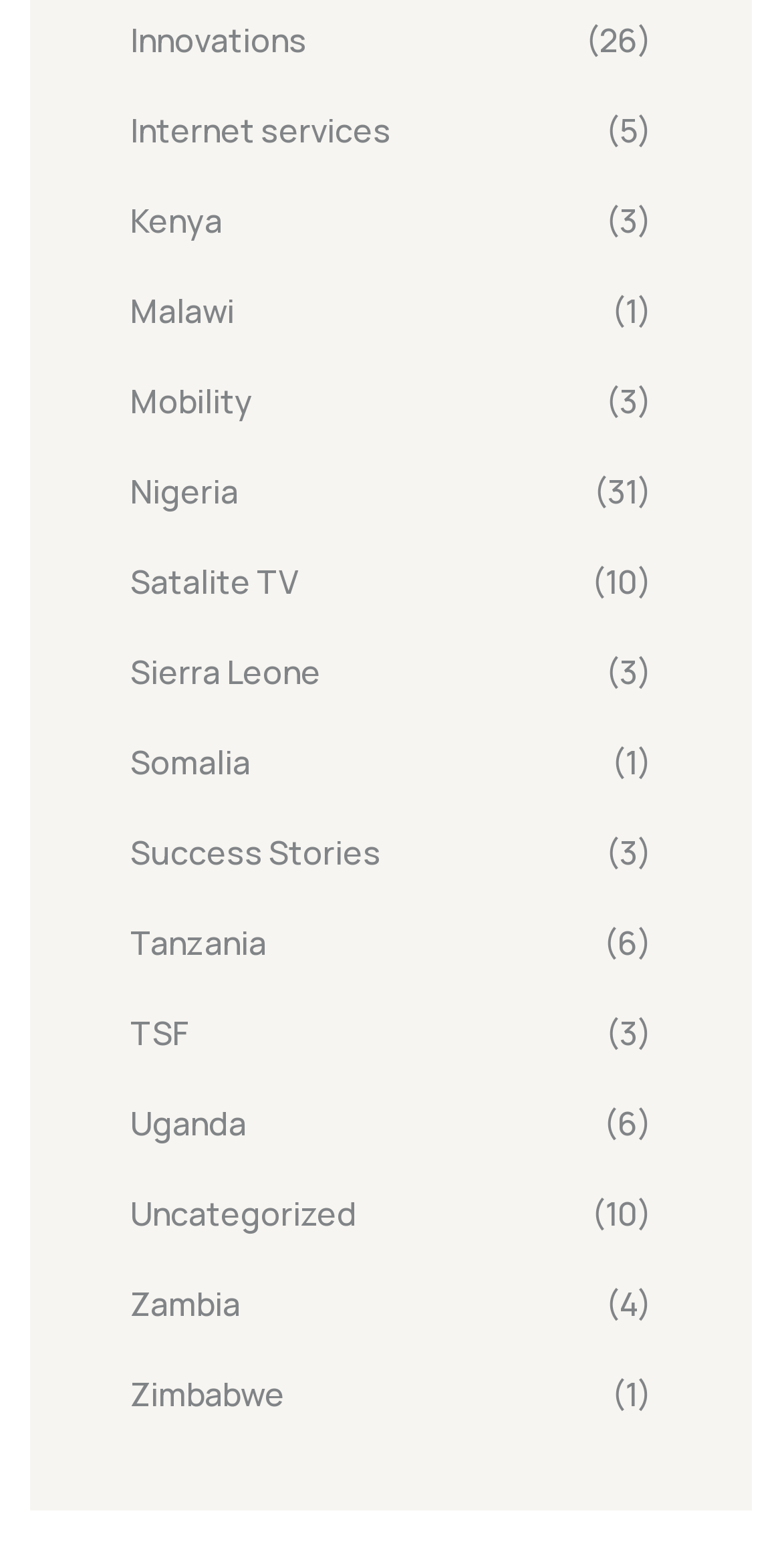Please locate the bounding box coordinates of the element's region that needs to be clicked to follow the instruction: "Read about Success Stories". The bounding box coordinates should be provided as four float numbers between 0 and 1, i.e., [left, top, right, bottom].

[0.167, 0.525, 0.487, 0.563]